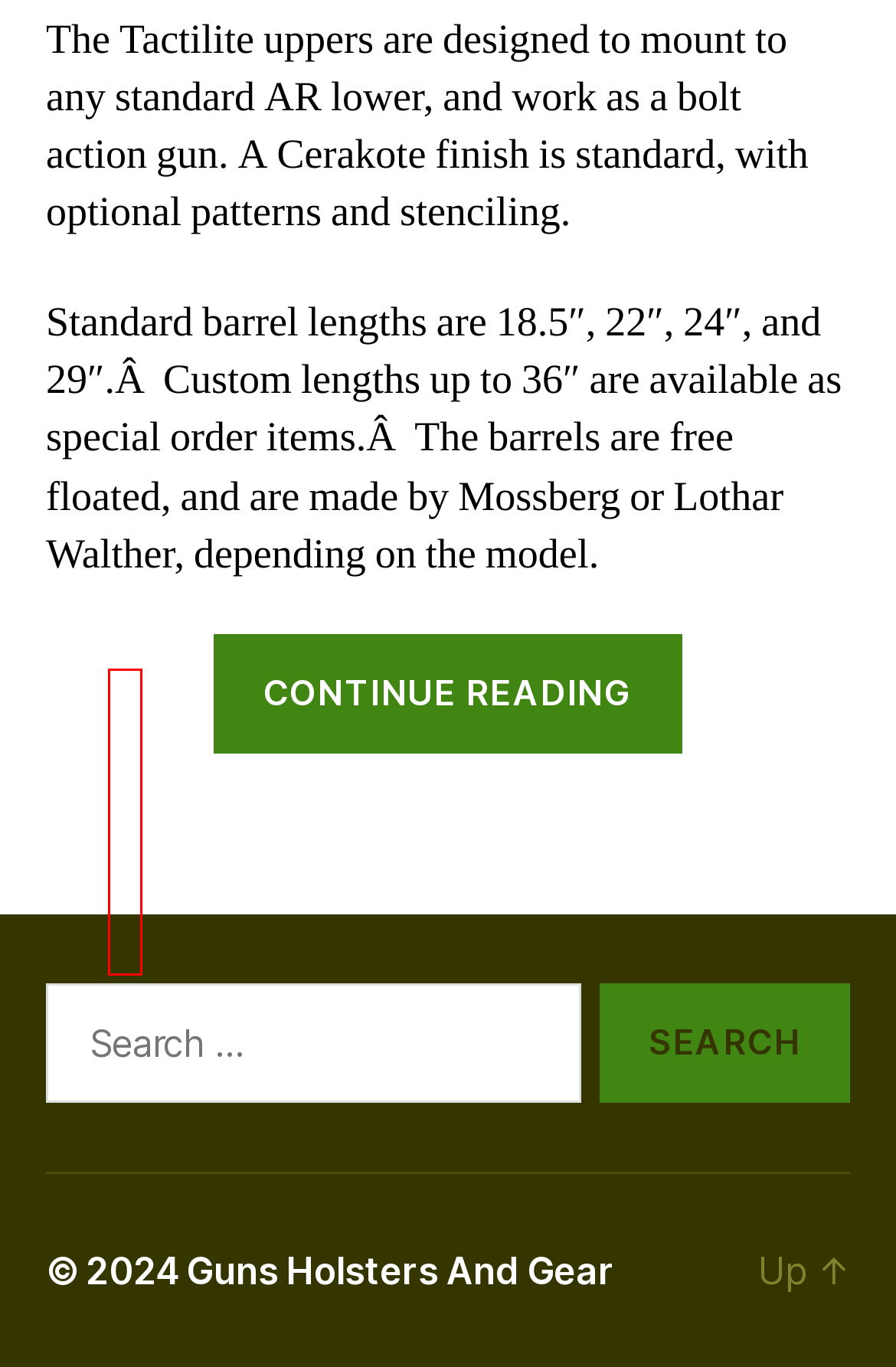A screenshot of a webpage is provided, featuring a red bounding box around a specific UI element. Identify the webpage description that most accurately reflects the new webpage after interacting with the selected element. Here are the candidates:
A. Rifles – Guns Holsters And Gear
B. Richard Johnson, Author at Guns Holsters And Gear
C. Guns, Holsters and Gear - Reviews & News
D. Zel Custom Manufacturing Adds .416 Barrett Uppers to Line
E. Zel – Guns Holsters And Gear
F. .50 BMG – Guns Holsters And Gear
G. Tactilite – Guns Holsters And Gear
H. Togelkilat: Situs Dana Toto HK Resmi Dan Daftar Link Togel Sydney

F